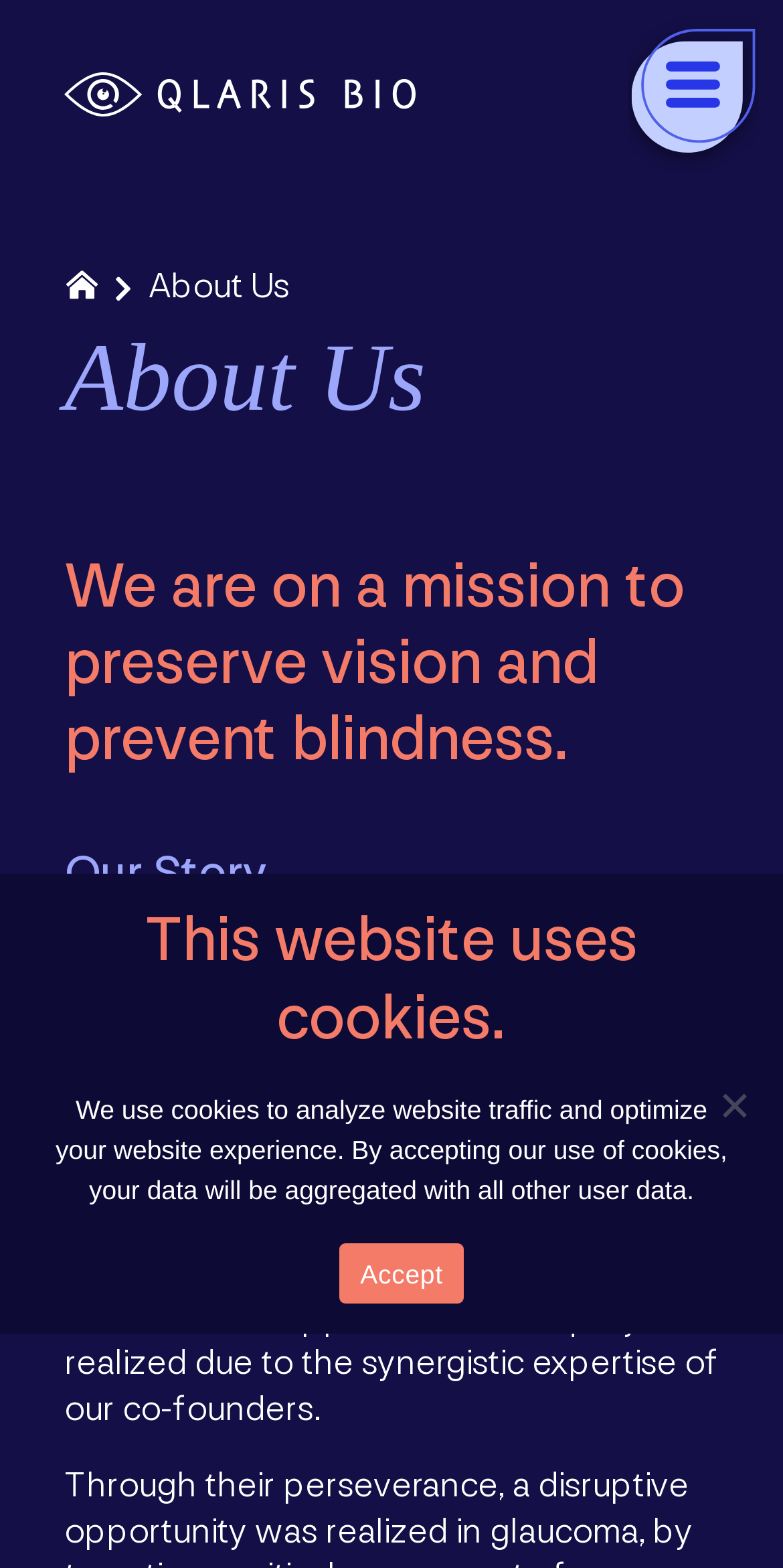Specify the bounding box coordinates (top-left x, top-left y, bottom-right x, bottom-right y) of the UI element in the screenshot that matches this description: Menu

[0.803, 0.01, 0.969, 0.11]